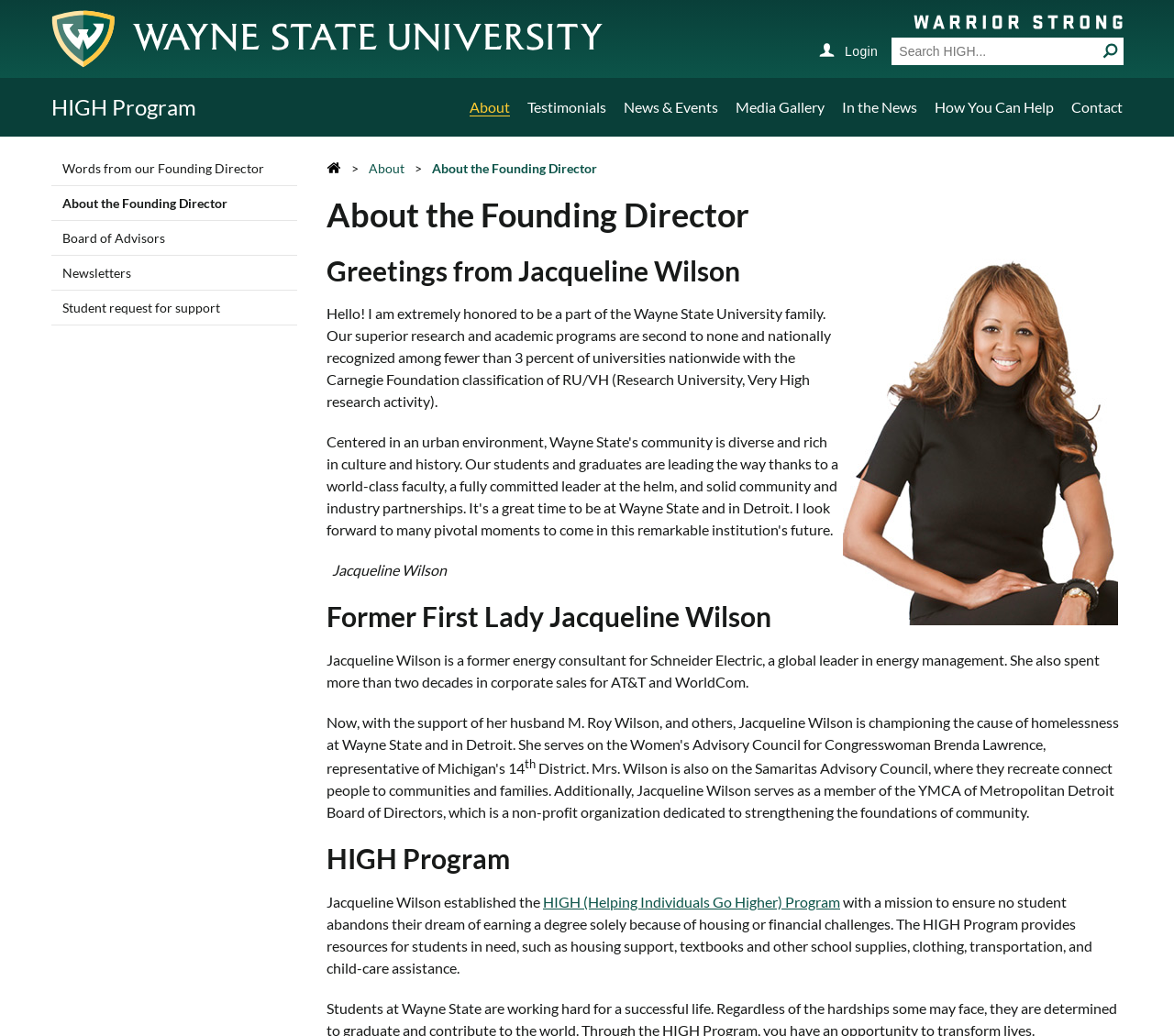Provide the bounding box coordinates of the HTML element this sentence describes: "CREATIVE BAGGAGE". The bounding box coordinates consist of four float numbers between 0 and 1, i.e., [left, top, right, bottom].

None